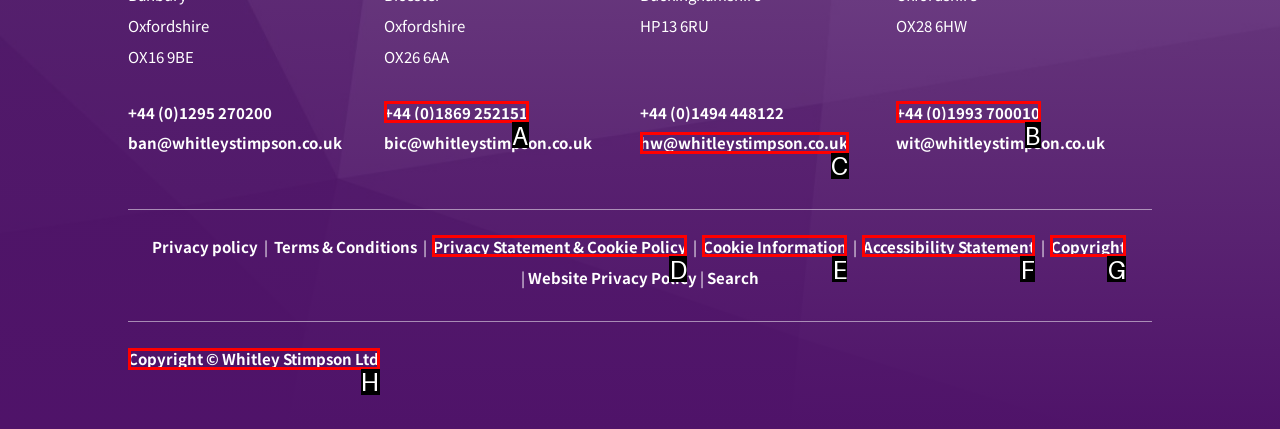Point out the option that aligns with the description: https://www.lichfieldentertainments.com/batak-lite-hire.html
Provide the letter of the corresponding choice directly.

None